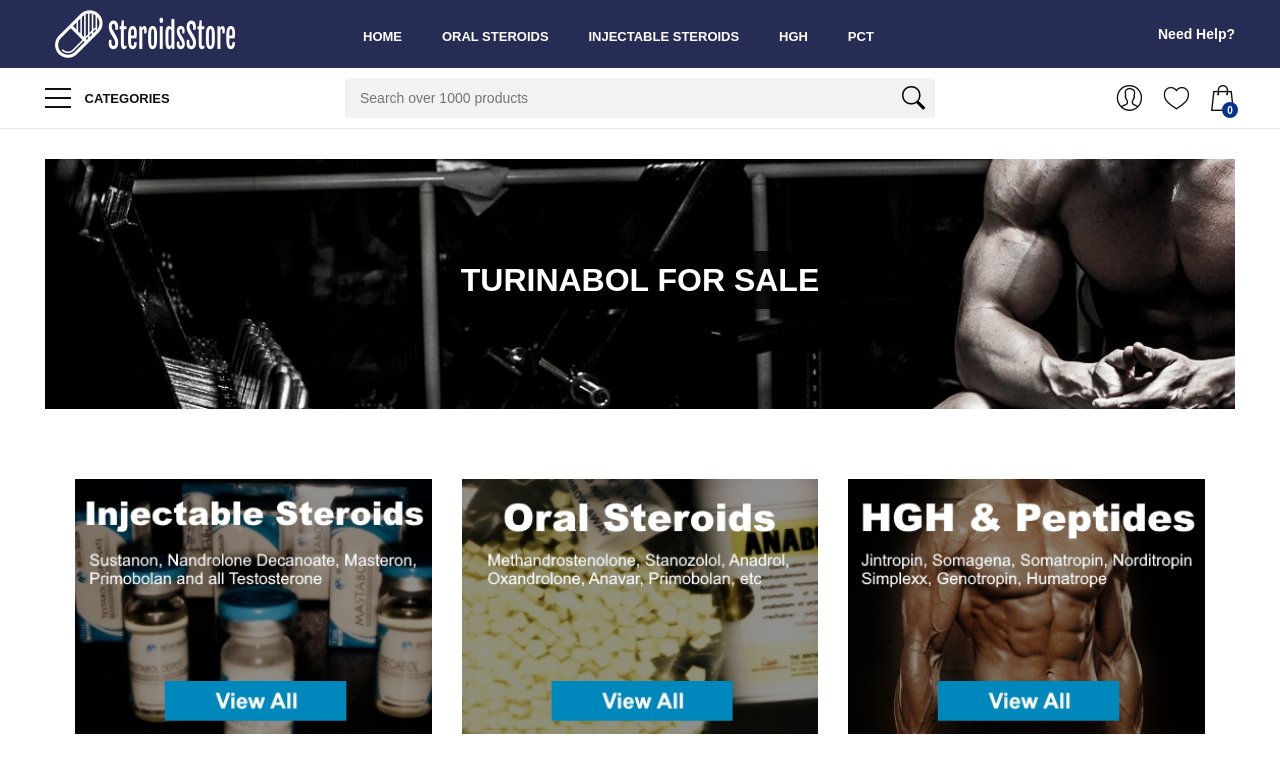Pinpoint the bounding box coordinates of the element you need to click to execute the following instruction: "Go to the HOME page". The bounding box should be represented by four float numbers between 0 and 1, in the format [left, top, right, bottom].

[0.27, 0.0, 0.328, 0.088]